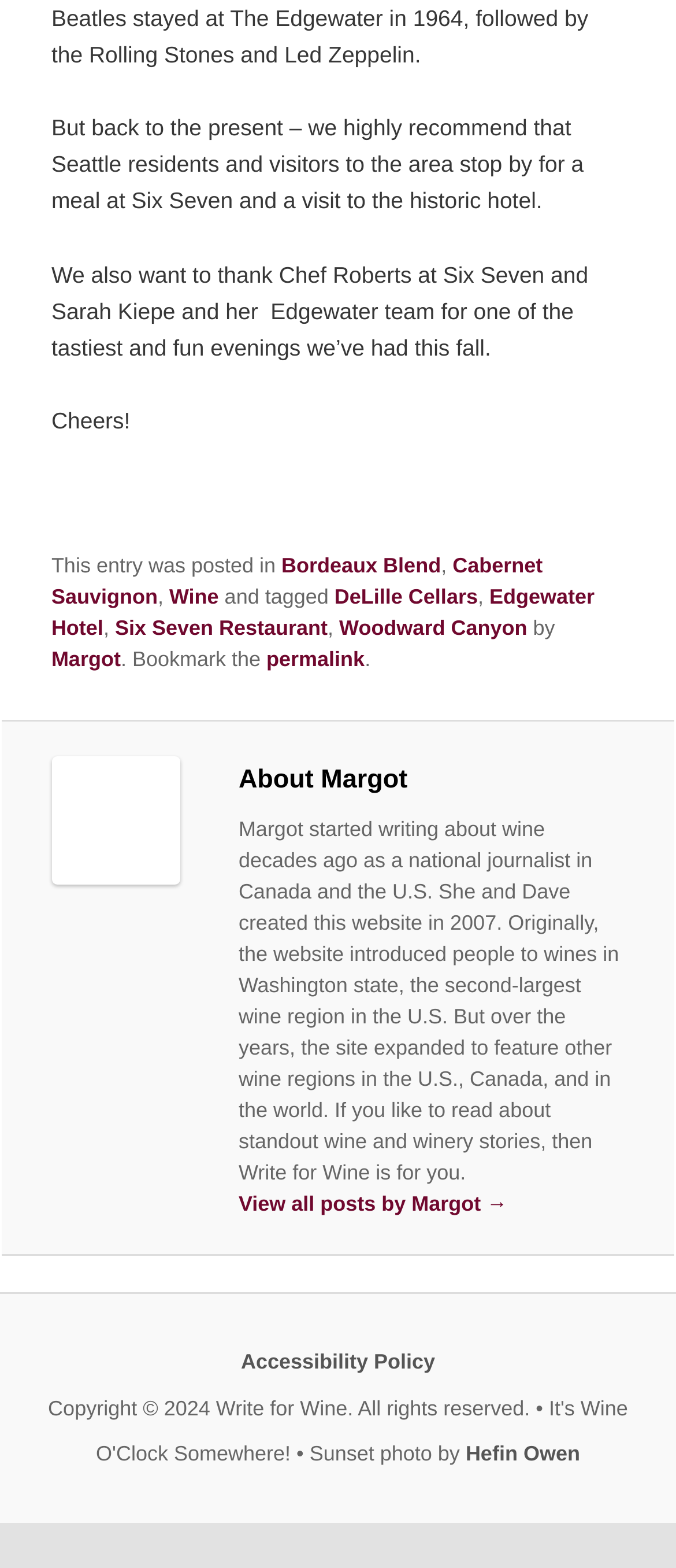Who is the author of the article?
Based on the visual, give a brief answer using one word or a short phrase.

Margot